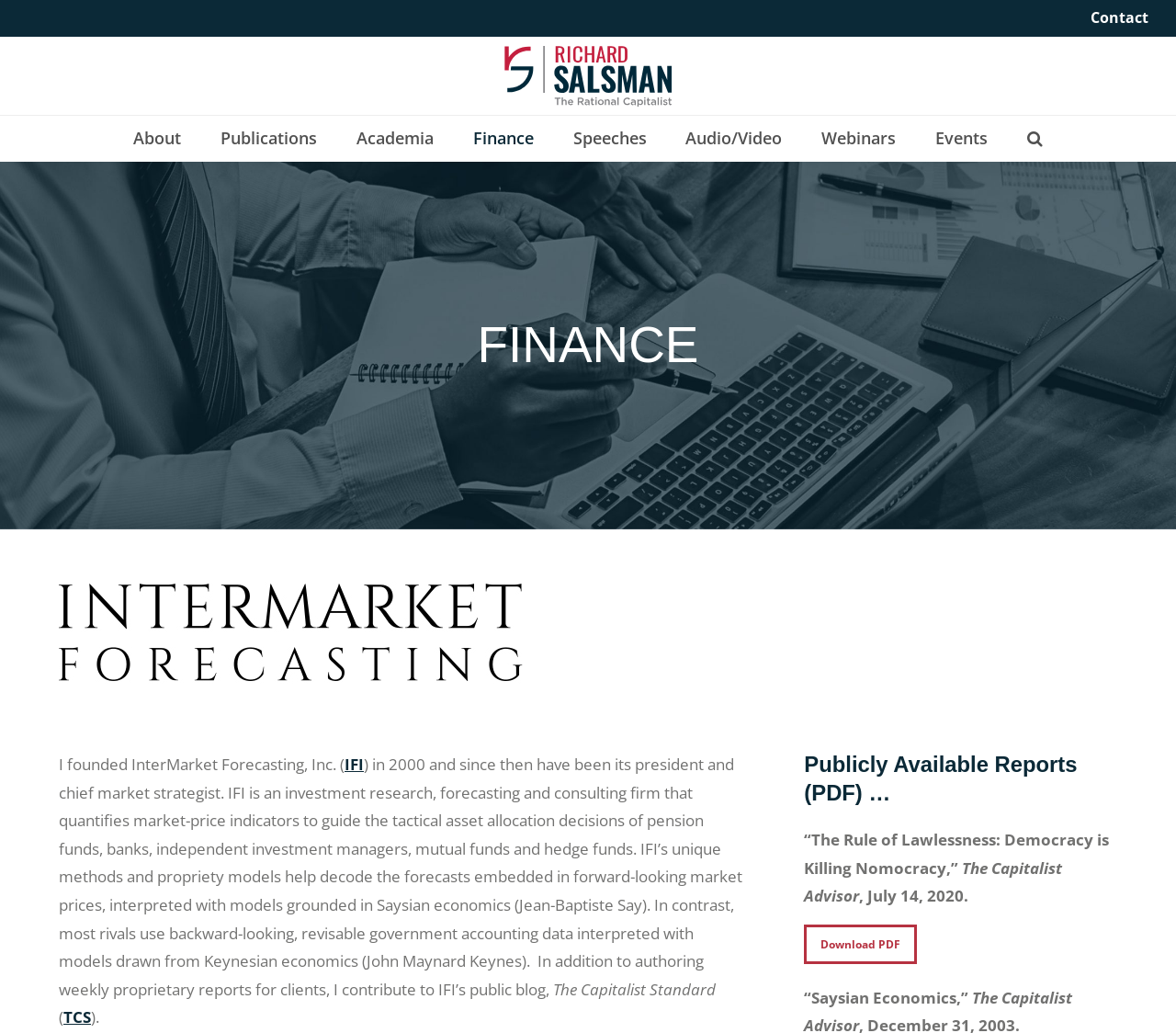Please specify the bounding box coordinates in the format (top-left x, top-left y, bottom-right x, bottom-right y), with values ranging from 0 to 1. Identify the bounding box for the UI component described as follows: alt="Richard Salsman"

[0.425, 0.04, 0.575, 0.106]